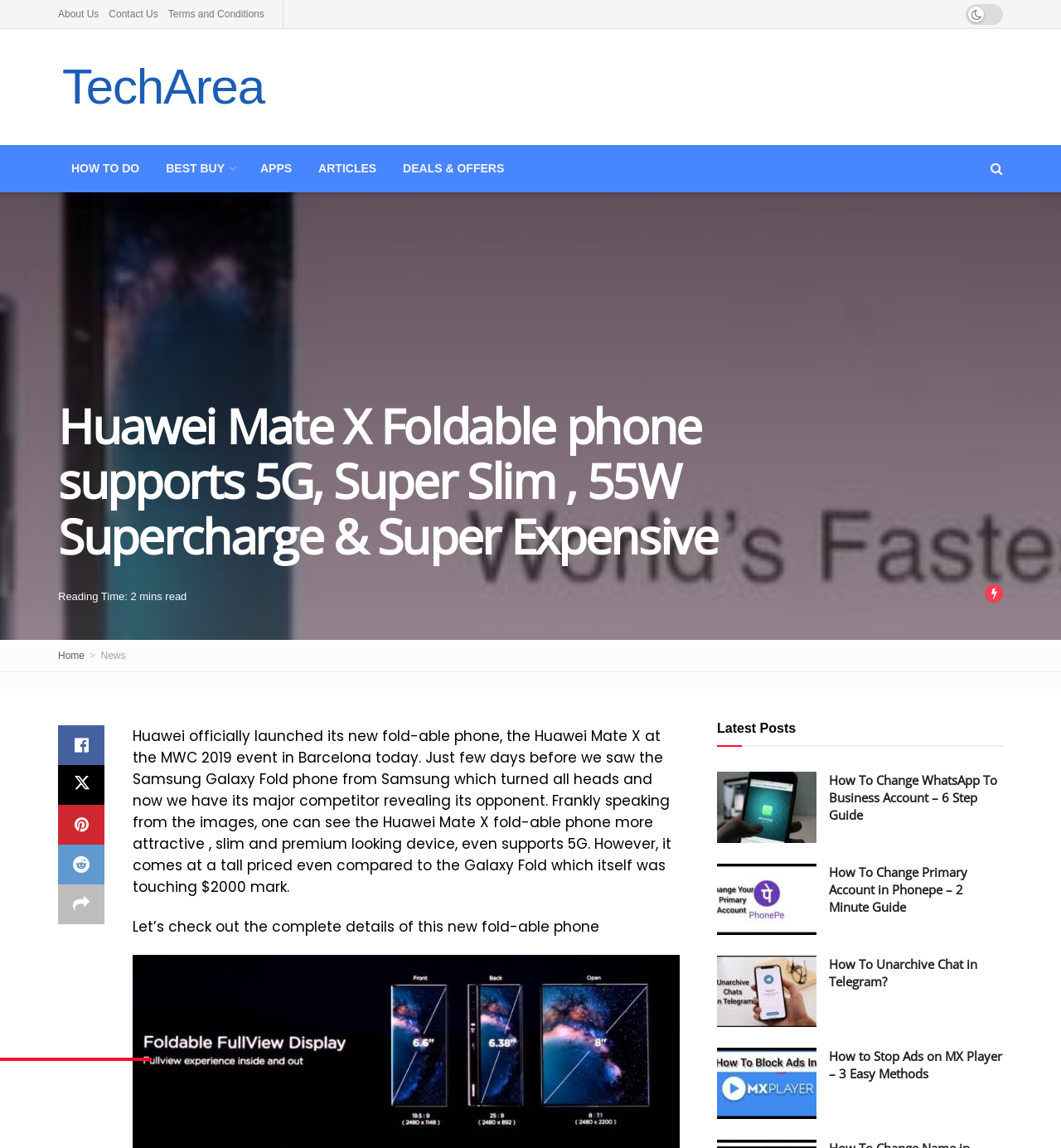Please pinpoint the bounding box coordinates for the region I should click to adhere to this instruction: "Explore the deals and offers".

[0.367, 0.126, 0.488, 0.168]